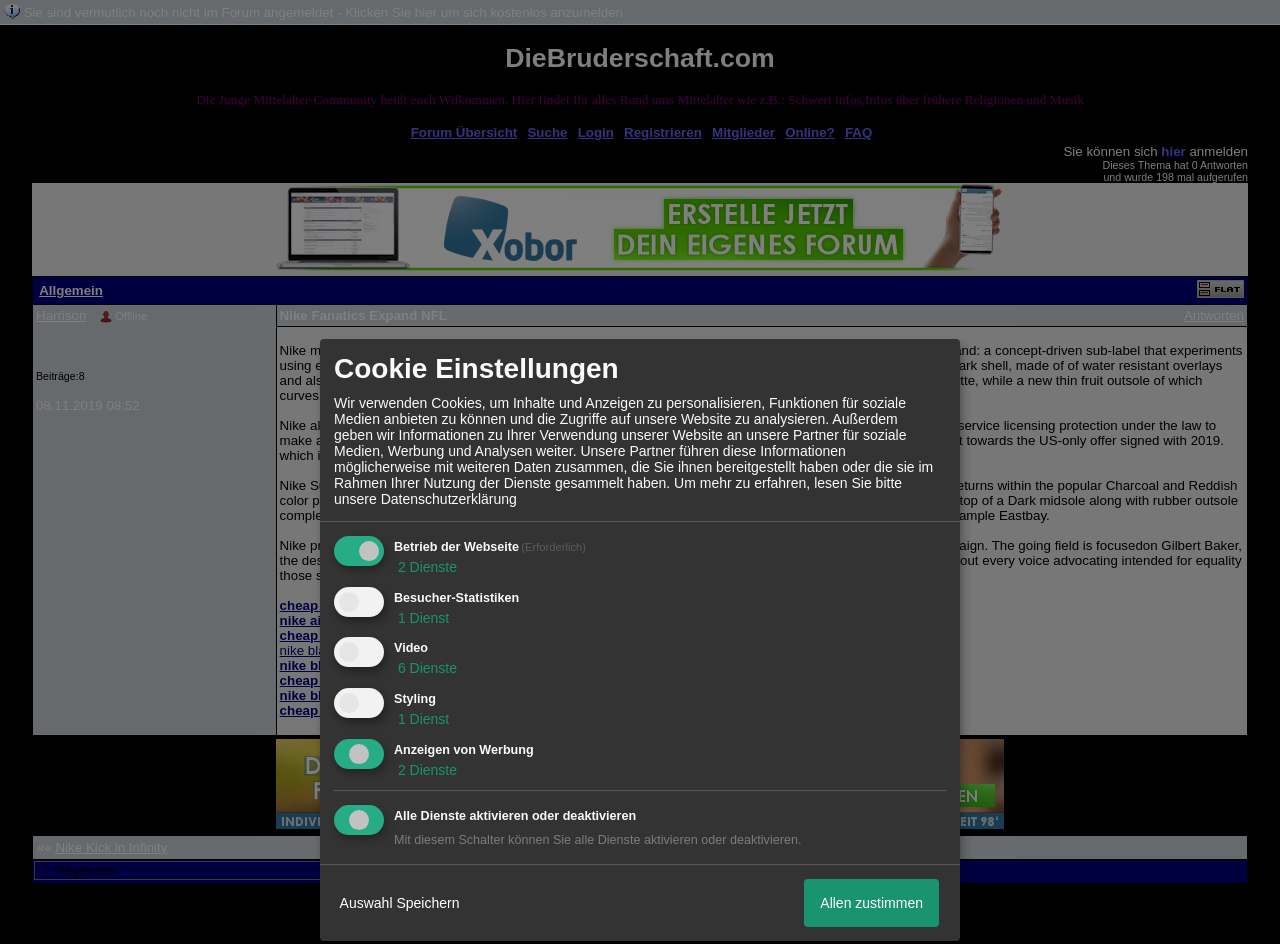Show the bounding box coordinates of the element that should be clicked to complete the task: "Click on the 'FAQ' link".

[0.66, 0.132, 0.682, 0.148]